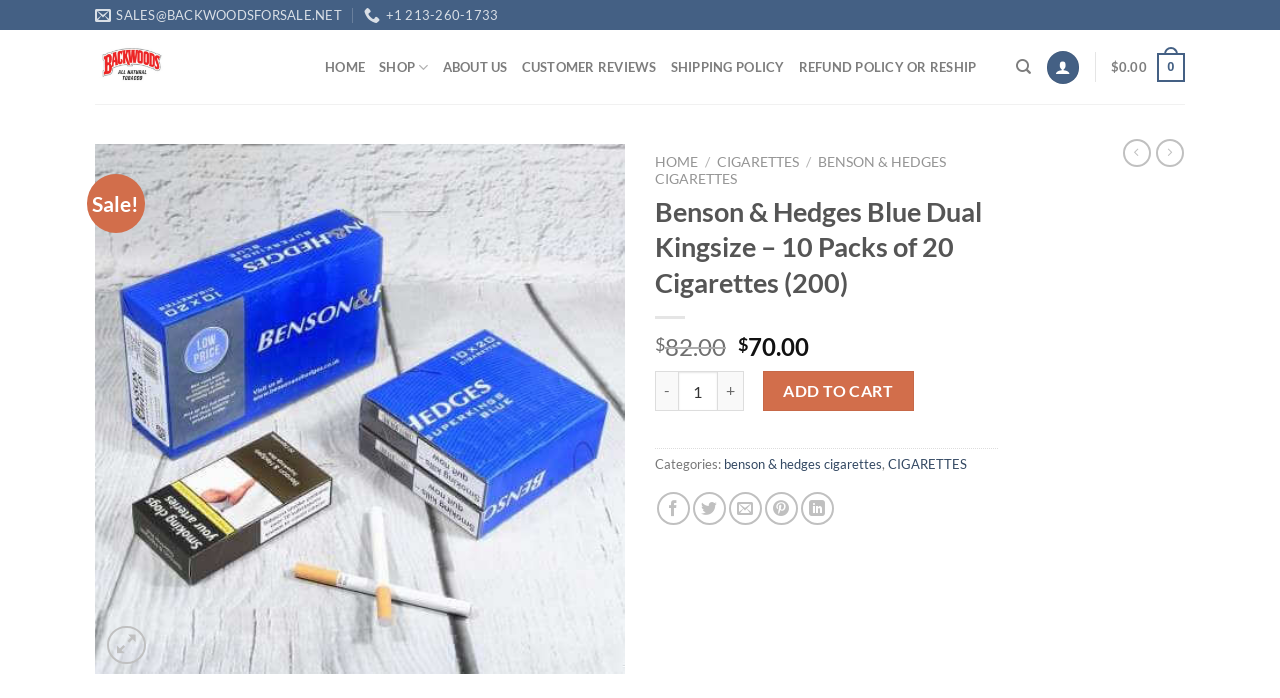How many cigarettes are in a pack of Benson & Hedges Blue Dual Kingsize?
From the details in the image, answer the question comprehensively.

The product description states that a pack of Benson & Hedges Blue Dual Kingsize contains 20 cigarettes, and there are 10 packs in total, making a total of 200 cigarettes.